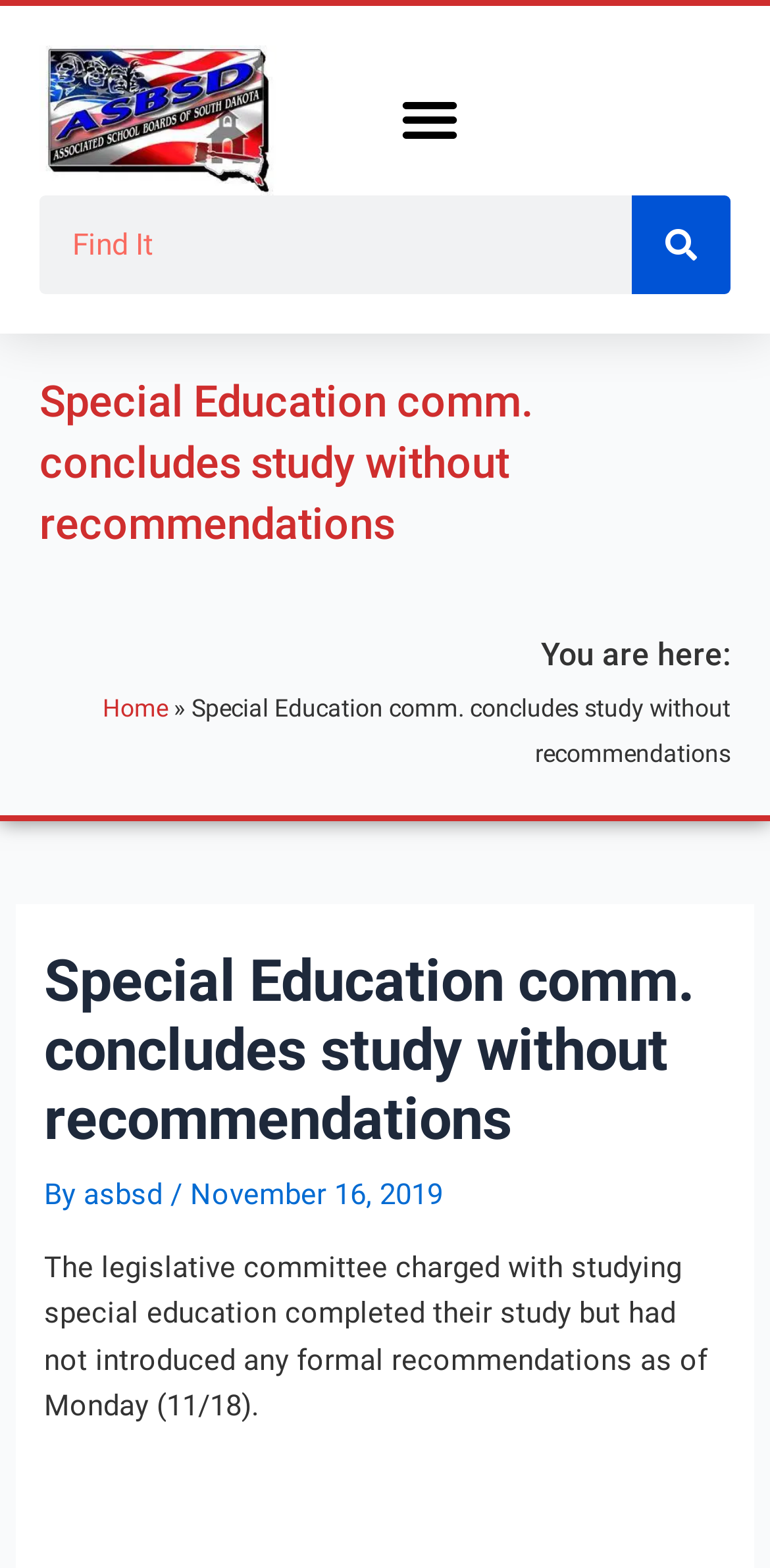Given the element description Mail-bulk, identify the bounding box coordinates for the UI element on the webpage screenshot. The format should be (top-left x, top-left y, bottom-right x, bottom-right y), with values between 0 and 1.

None